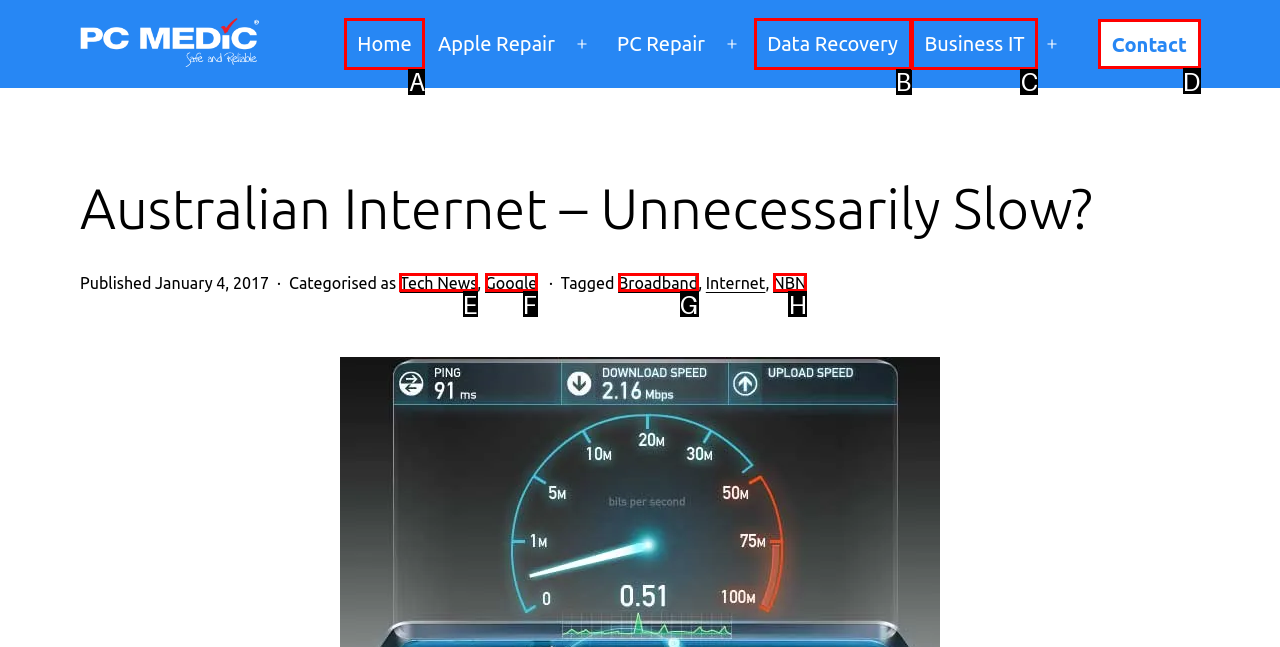Based on the description: NBN
Select the letter of the corresponding UI element from the choices provided.

H